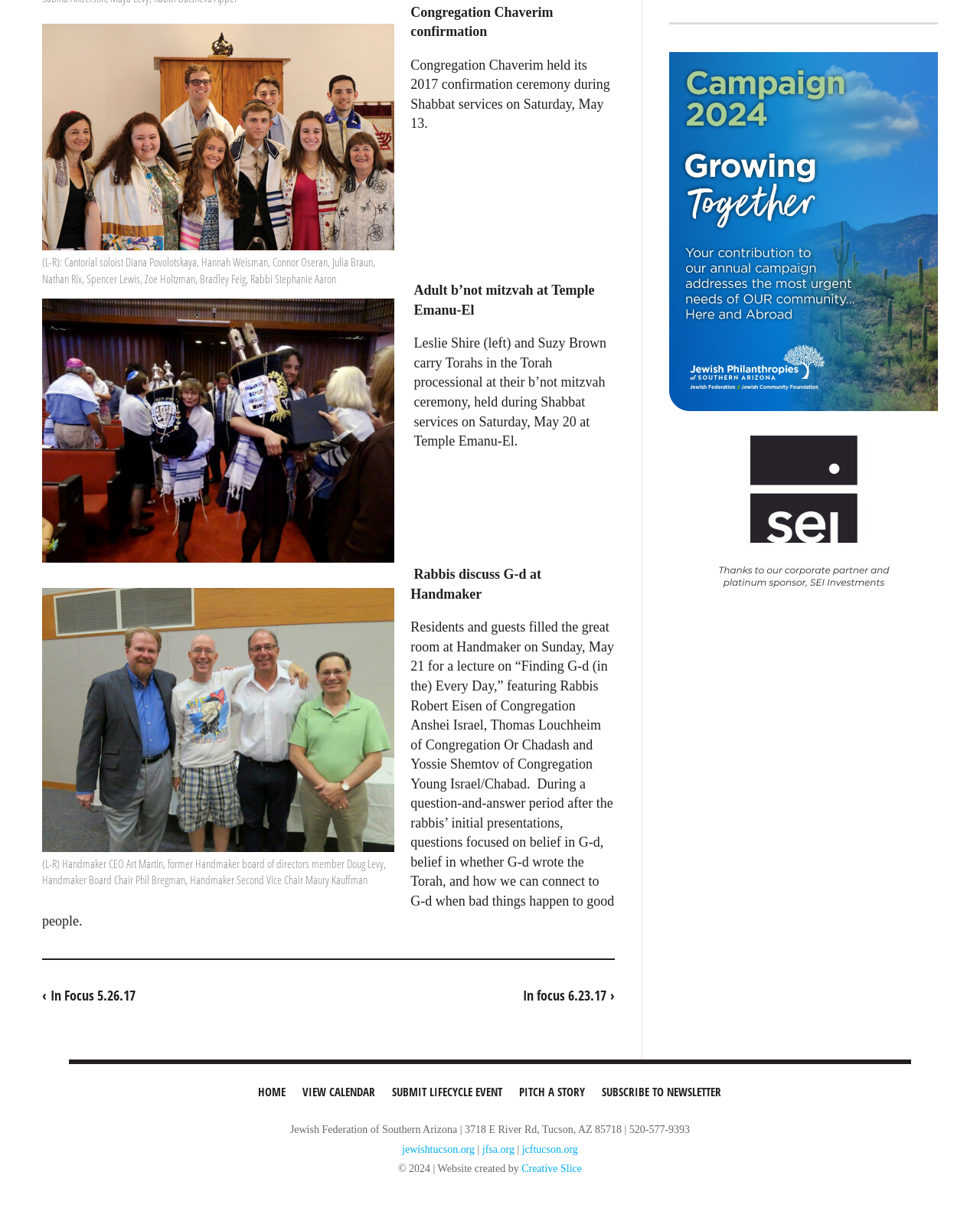What is the name of the organization?
Please ensure your answer is as detailed and informative as possible.

I found the answer by looking at the bottom of the webpage, where the organization's name and contact information are provided.